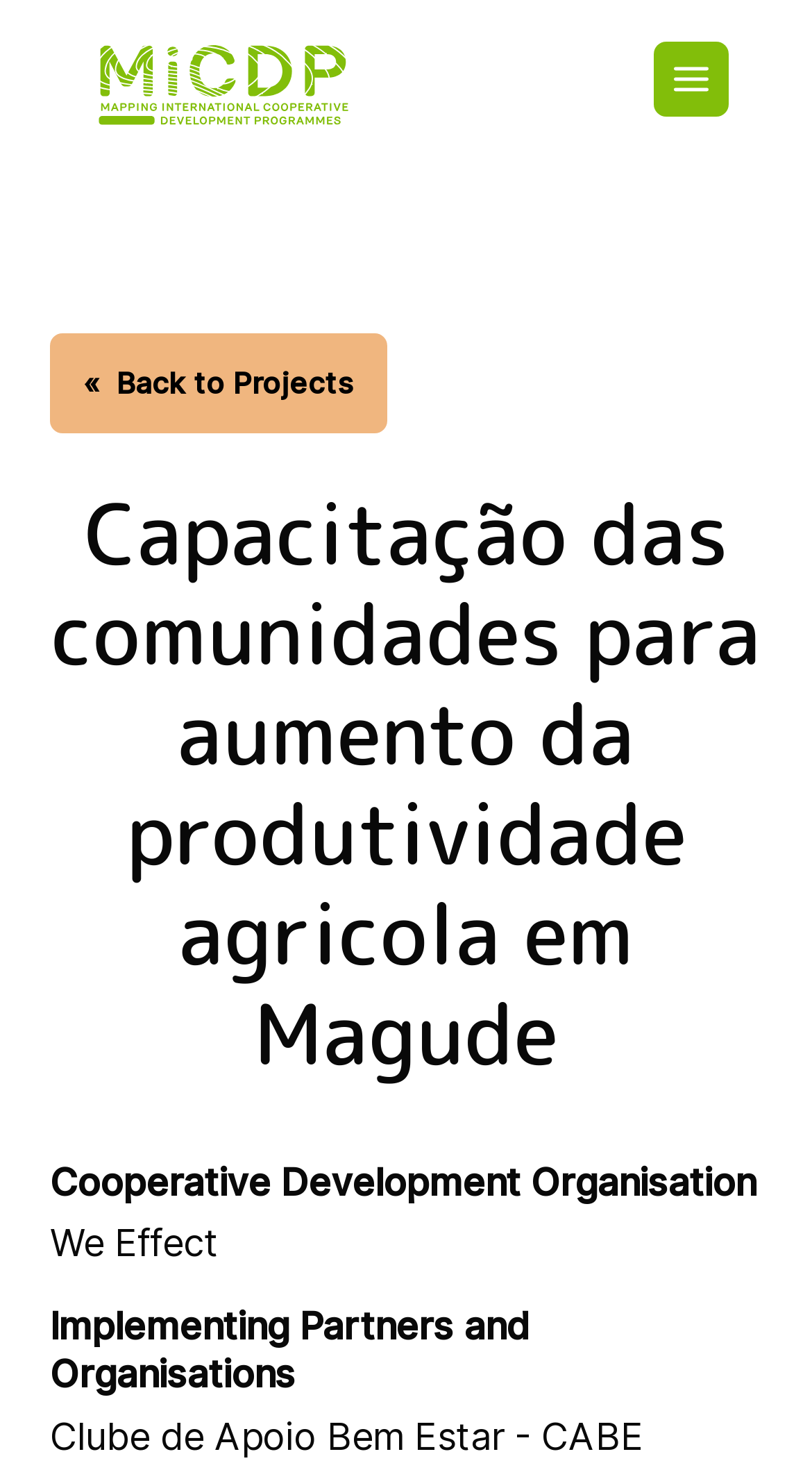What is the name of the project?
Based on the image, give a one-word or short phrase answer.

Capacitação das comunidades